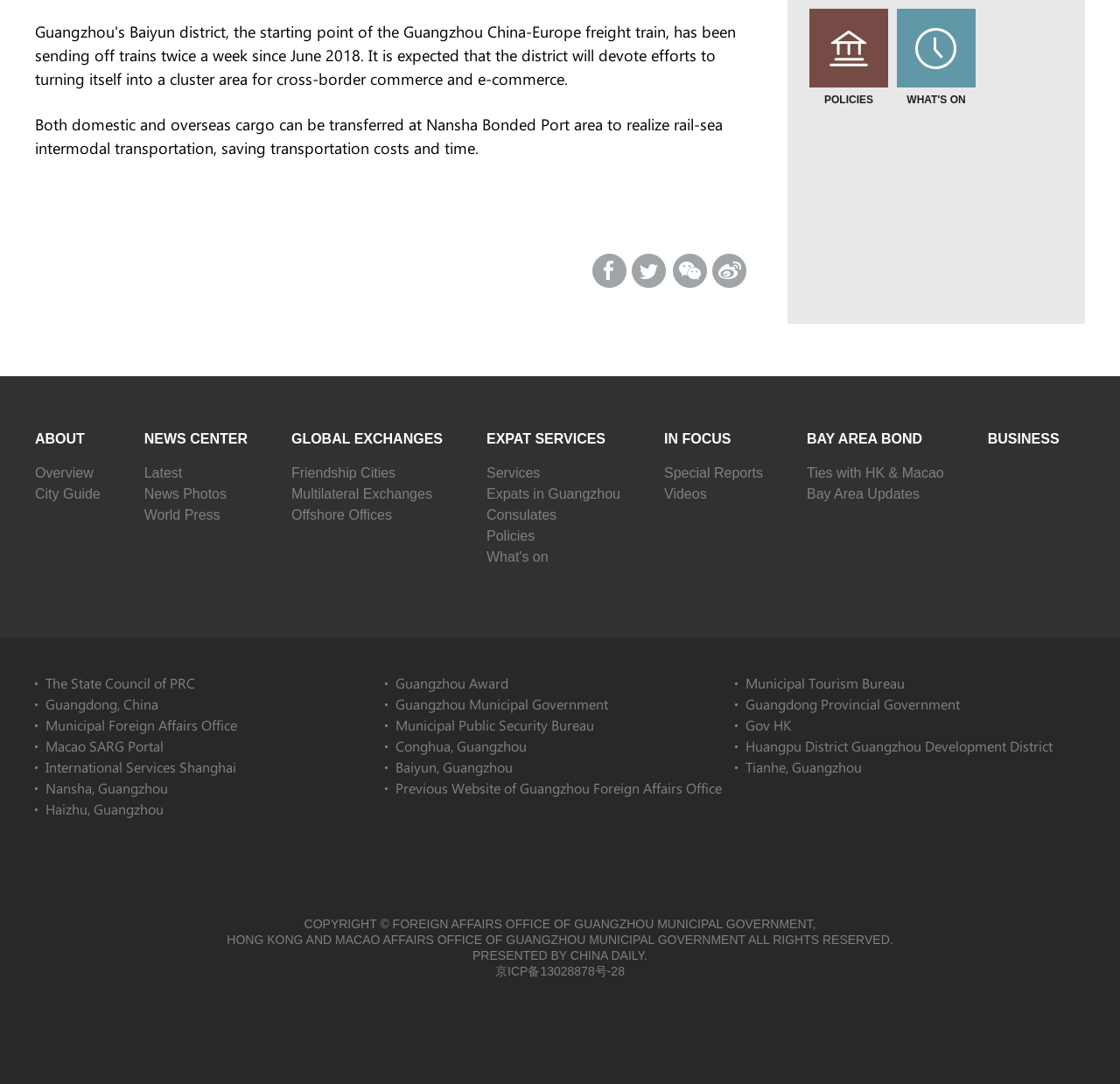Answer the following query concisely with a single word or phrase:
What are the categories of news provided on this webpage?

Latest, News Photos, World Press